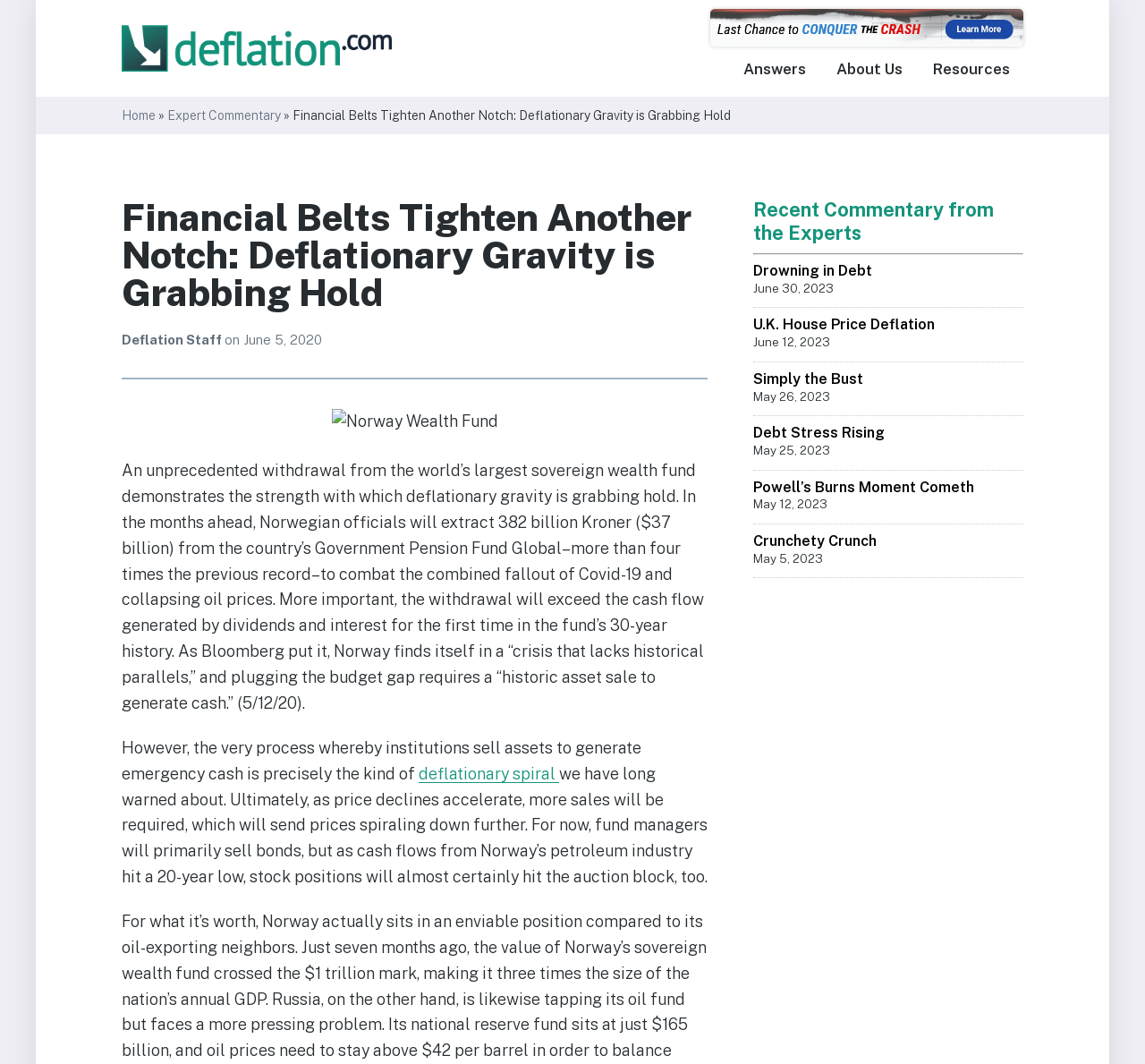Determine the bounding box coordinates of the UI element described below. Use the format (top-left x, top-left y, bottom-right x, bottom-right y) with floating point numbers between 0 and 1: Powell’s Burns Moment Cometh

[0.658, 0.45, 0.85, 0.466]